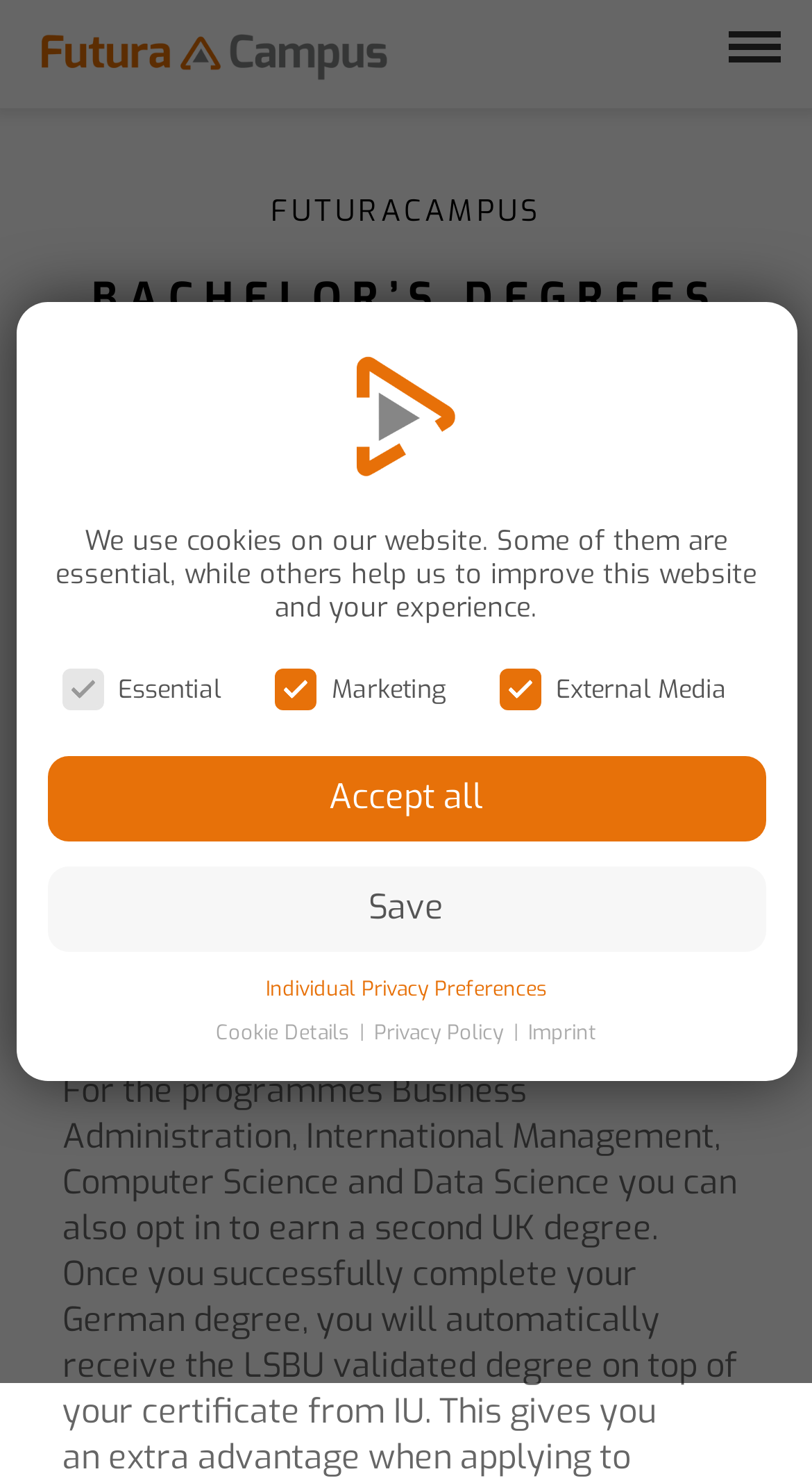What is the purpose of the checkbox 'Essential'?
Refer to the image and offer an in-depth and detailed answer to the question.

The purpose of the checkbox 'Essential' can be found by analyzing the context of the checkbox, which is located in the section about cookies, indicating that it is used to select essential cookies.